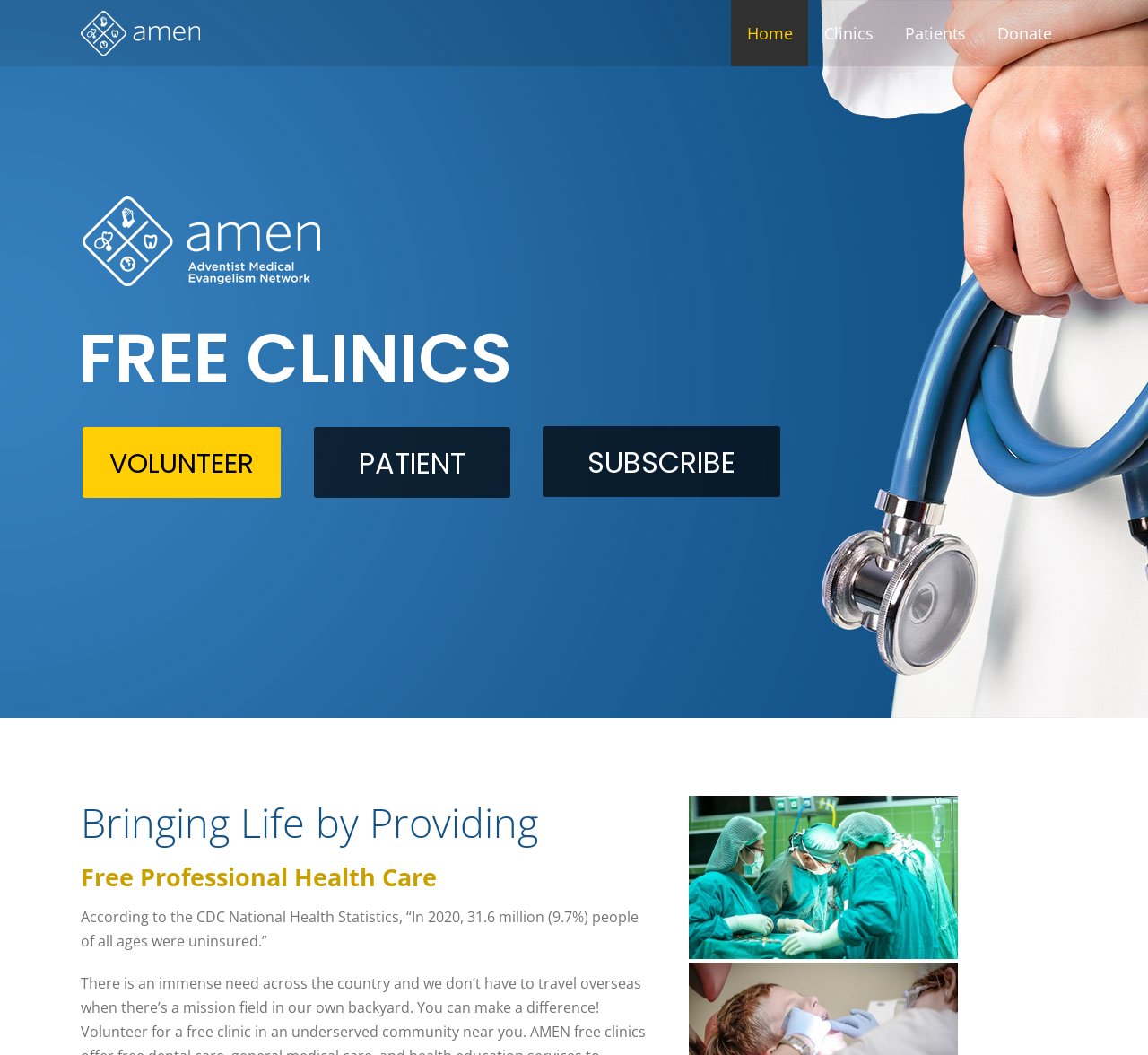Identify the bounding box of the UI component described as: "Clinics".

[0.704, 0.0, 0.774, 0.063]